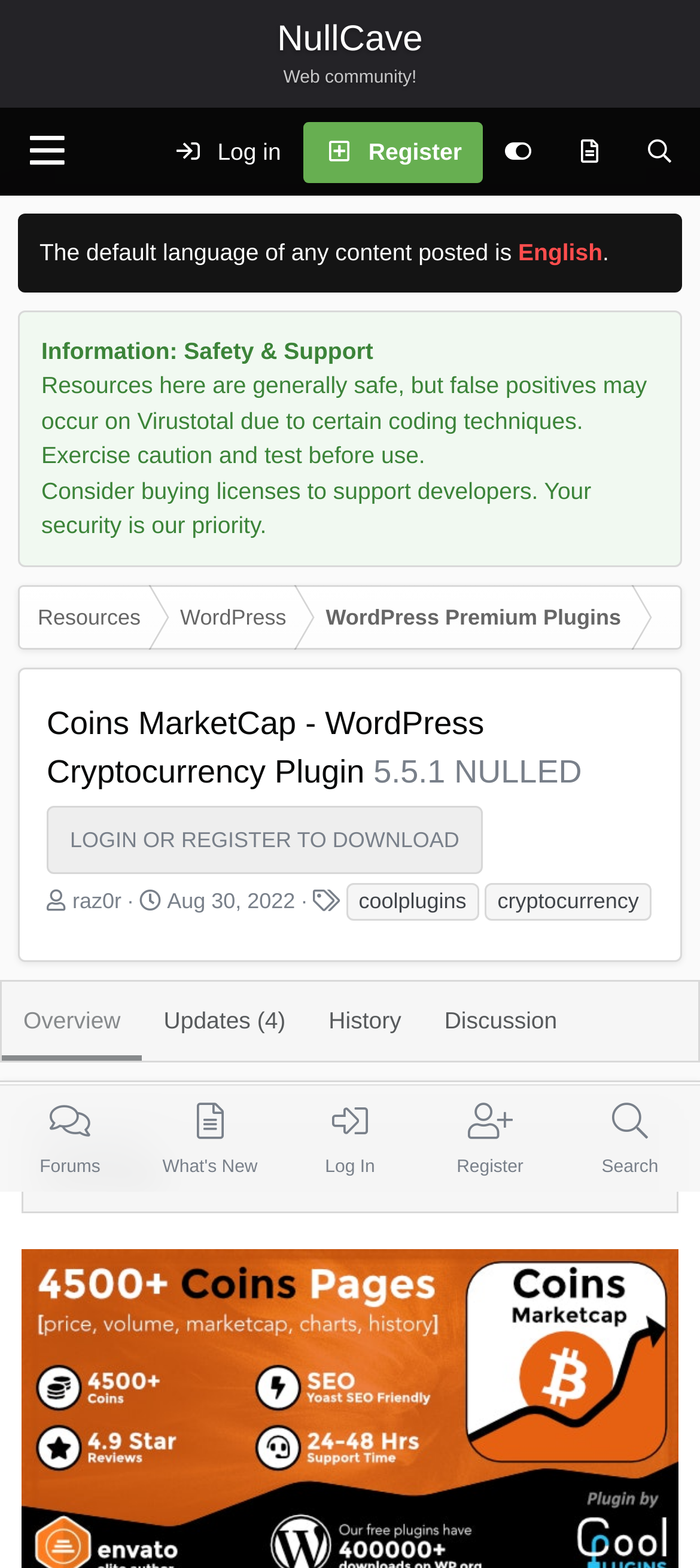Based on what you see in the screenshot, provide a thorough answer to this question: What are the tags associated with the plugin?

The tags associated with the plugin can be found in the 'Tags' section, which lists 'coolplugins' and 'cryptocurrency'.